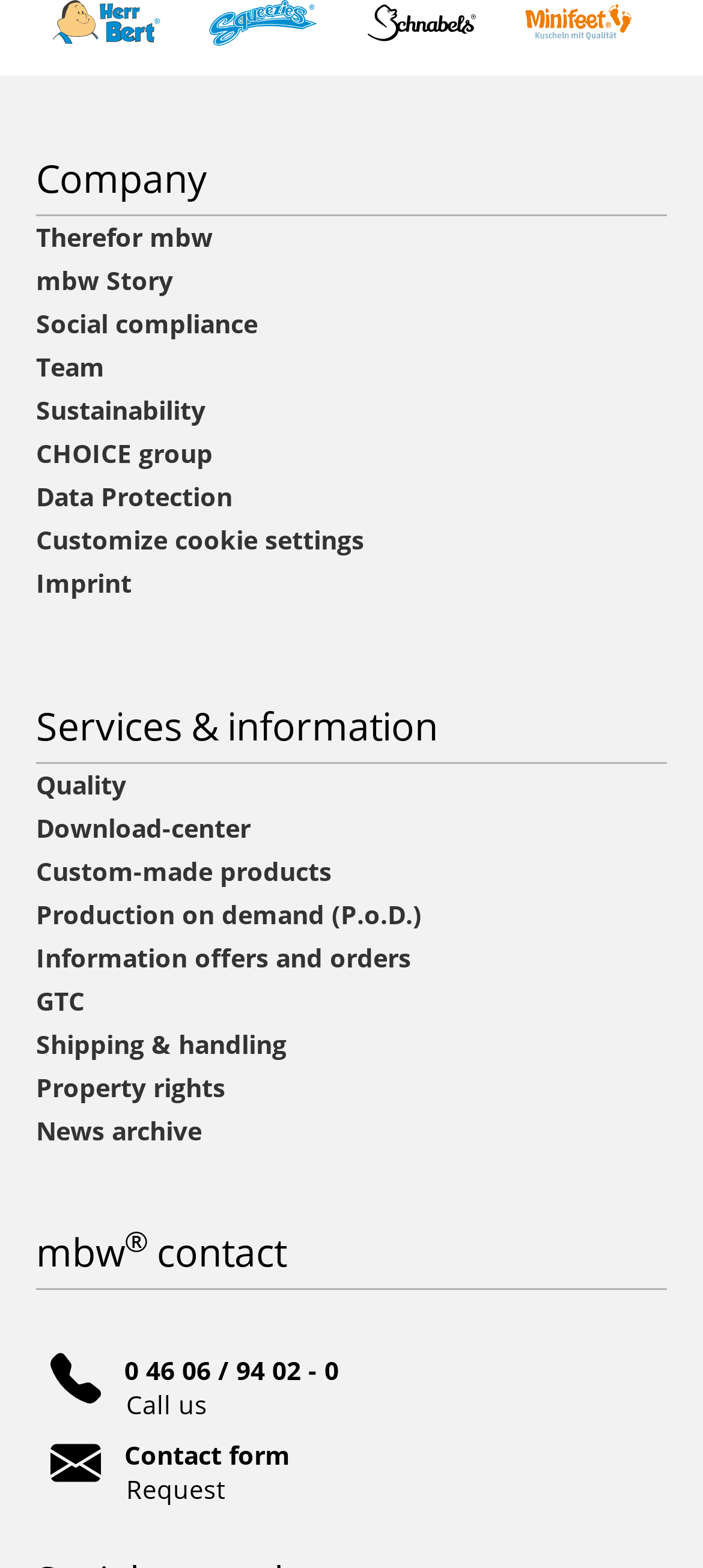Indicate the bounding box coordinates of the clickable region to achieve the following instruction: "Contact via phone."

[0.167, 0.863, 0.482, 0.906]